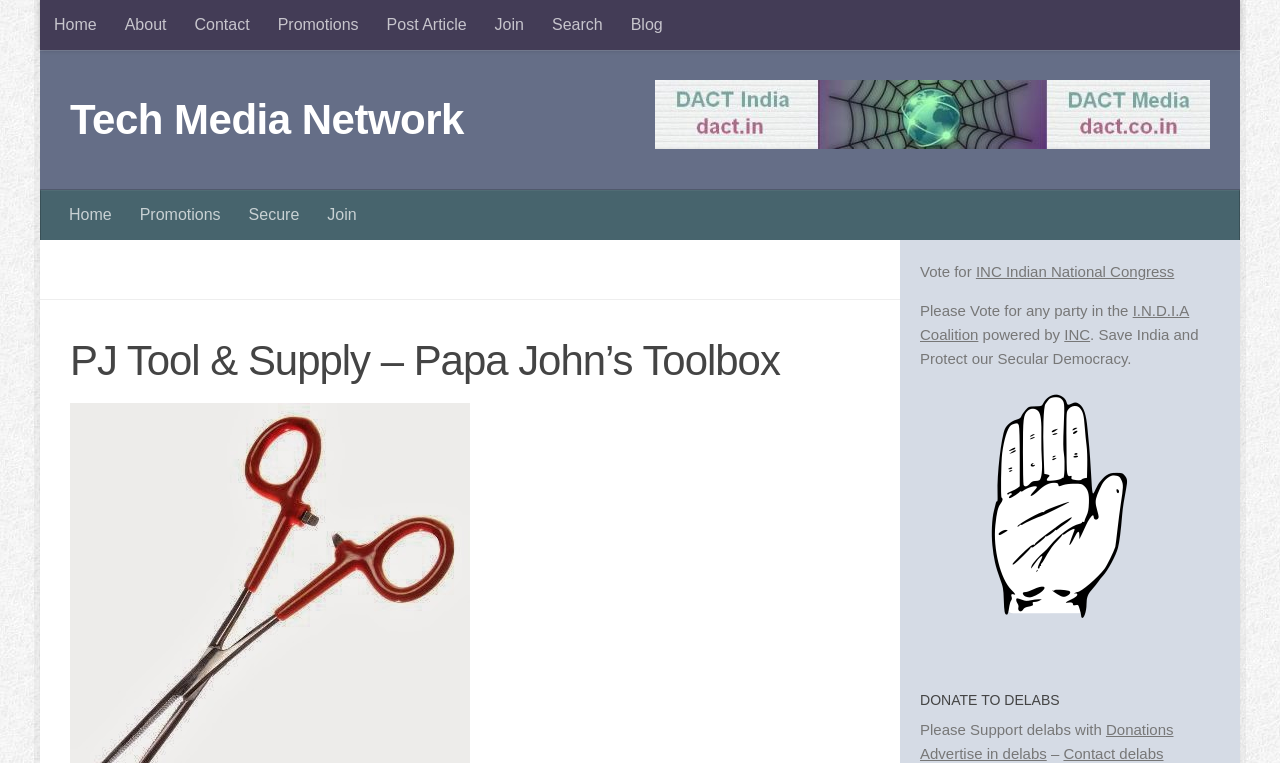Identify the bounding box coordinates of the specific part of the webpage to click to complete this instruction: "Search for something".

[0.42, 0.0, 0.482, 0.066]